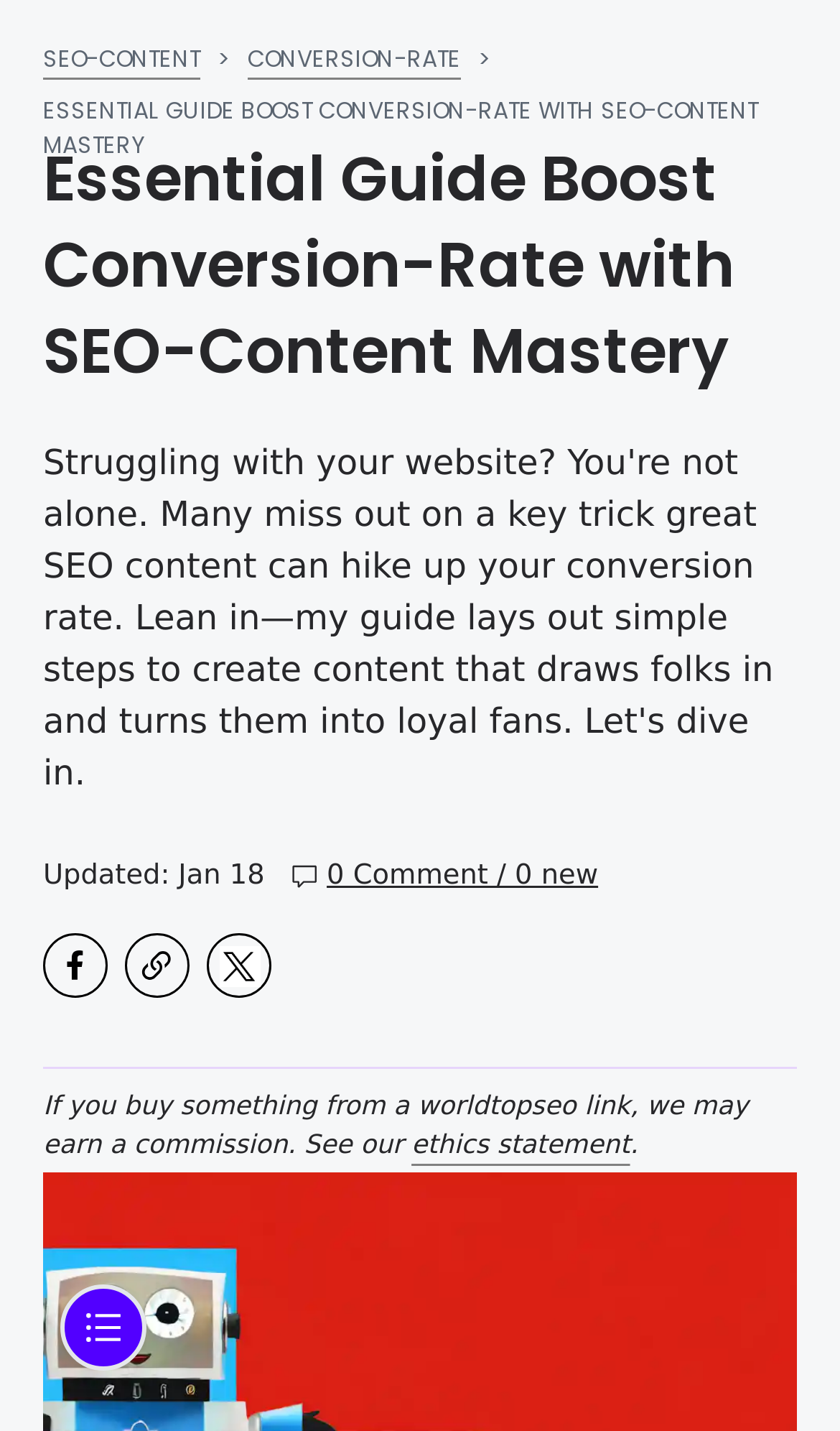Predict the bounding box of the UI element based on this description: "SEO-CONTENT".

[0.051, 0.03, 0.238, 0.053]